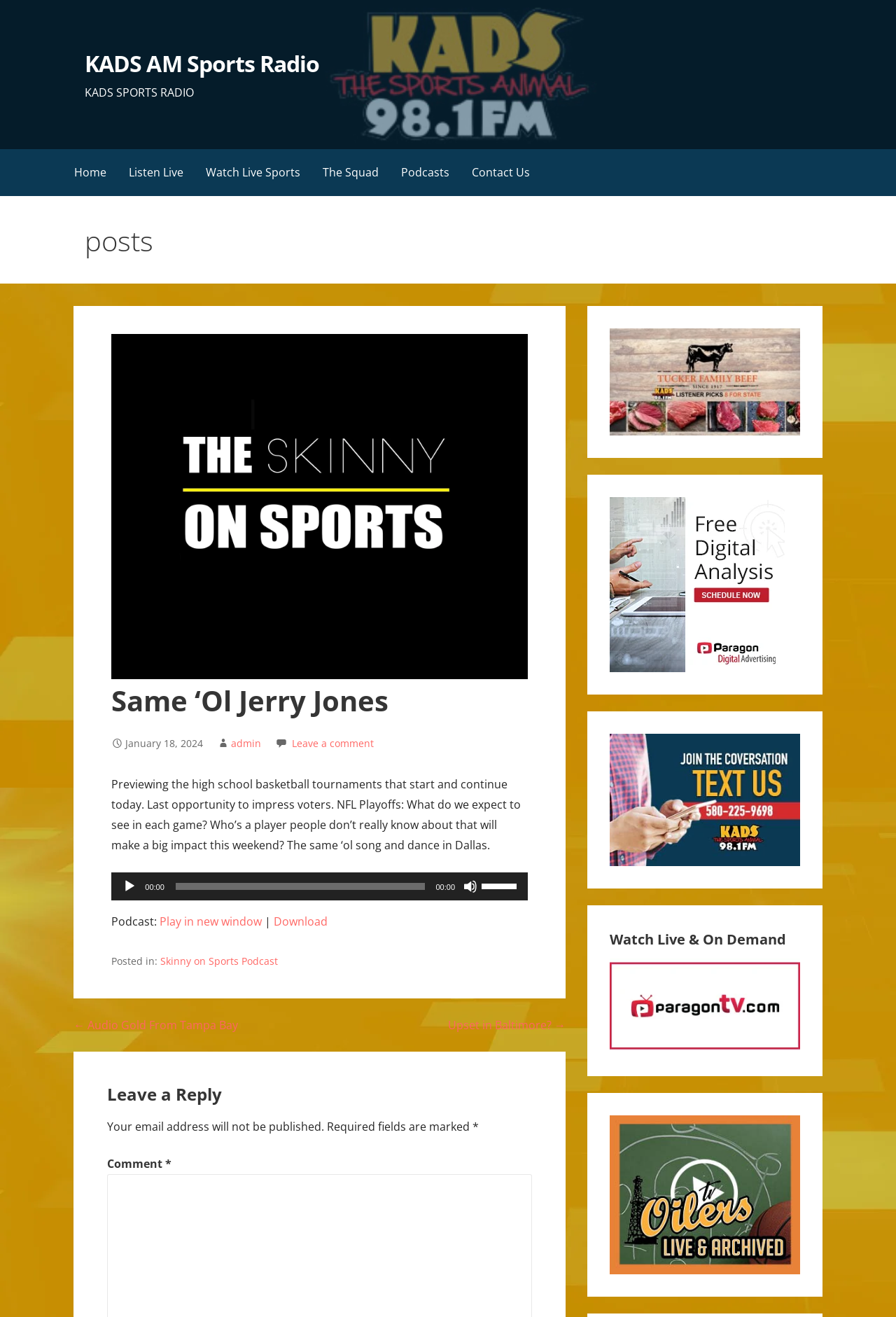What is the name of the podcast mentioned in the article?
Provide a thorough and detailed answer to the question.

The podcast mentioned in the article is the 'Skinny on Sports Podcast', which is linked in the 'Posted in:' section at the bottom of the article.